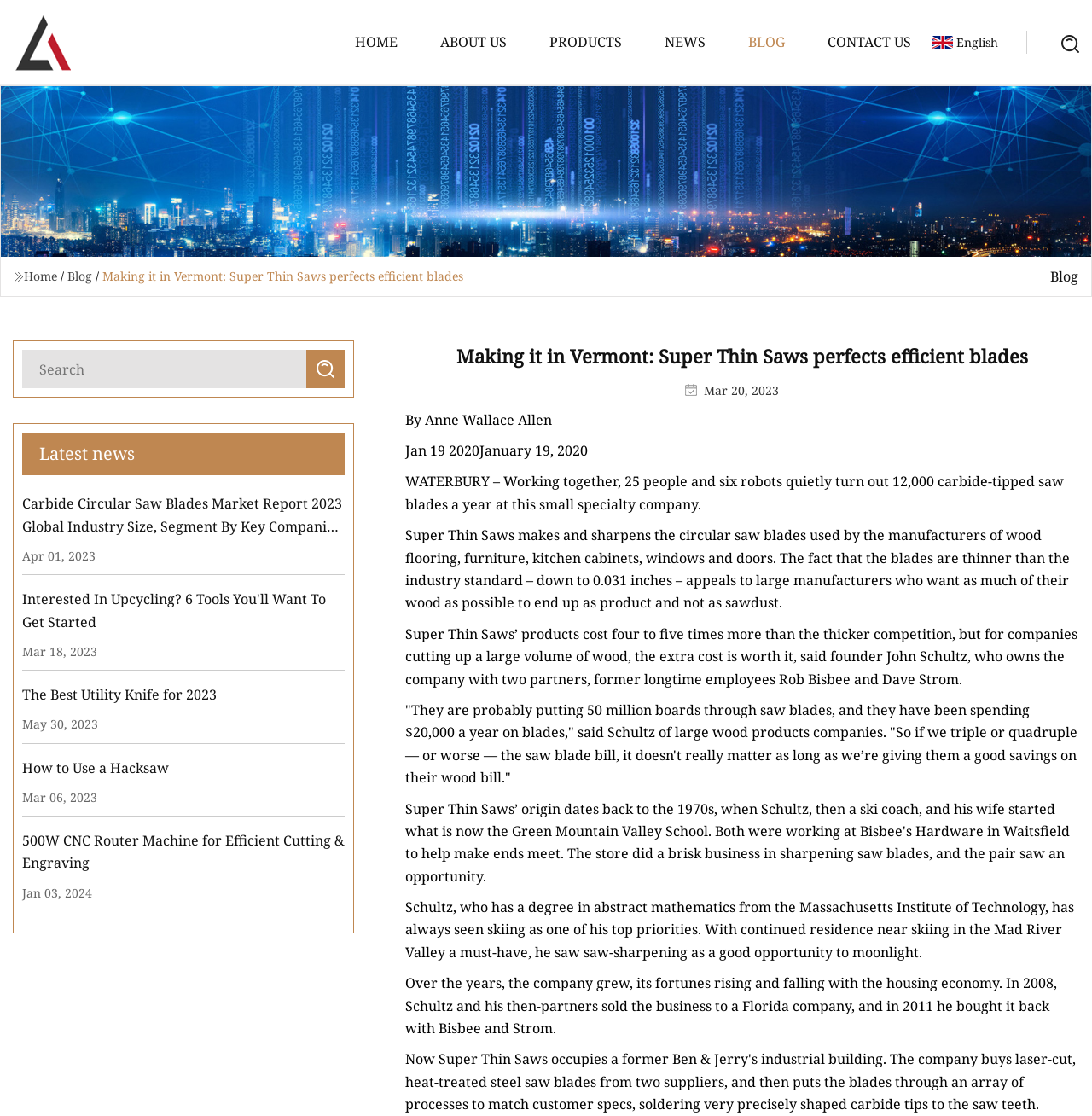Identify the main title of the webpage and generate its text content.

Making it in Vermont: Super Thin Saws perfects efficient blades